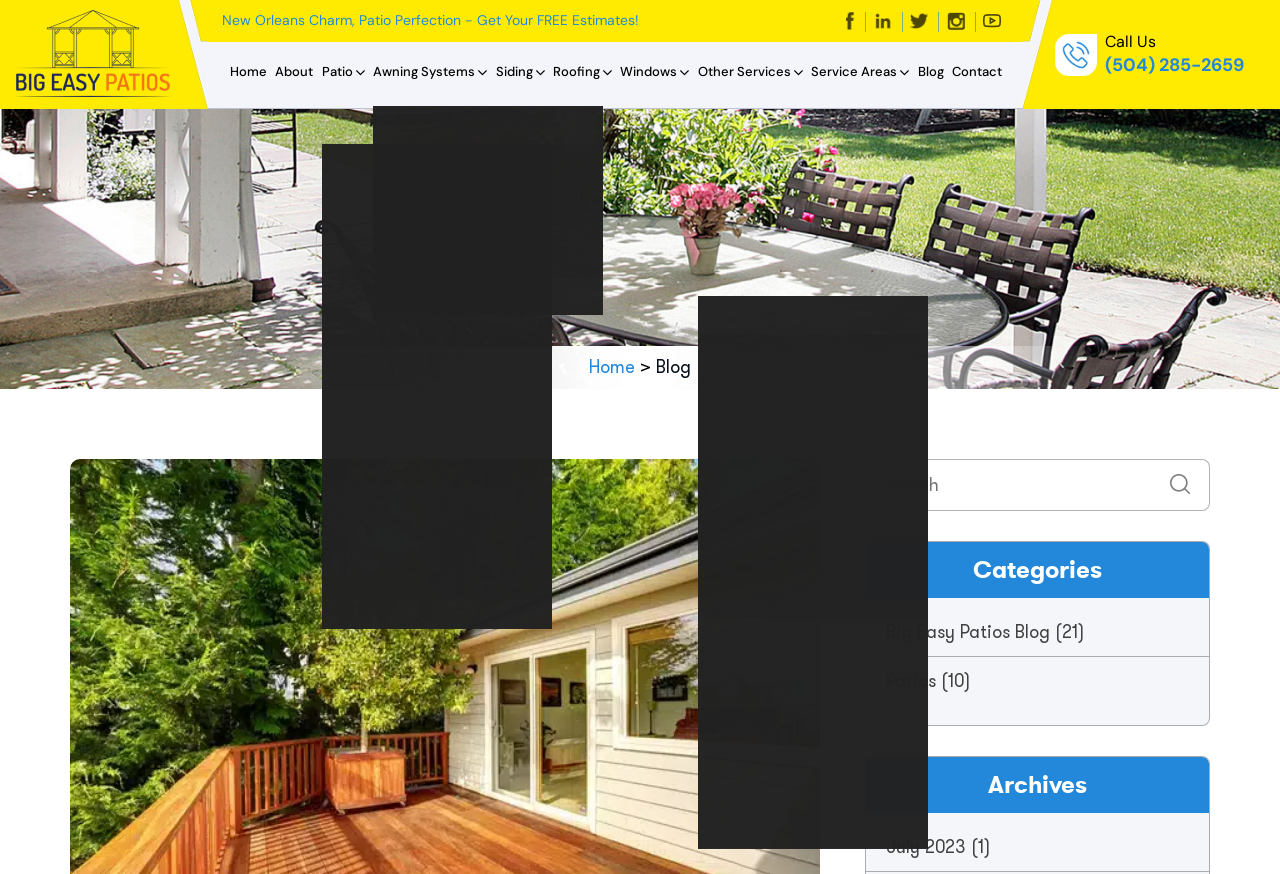What is the company name of the patio service?
Can you provide a detailed and comprehensive answer to the question?

I found the company name by looking at the top of the webpage, where it says 'What is the Average Cost of a Home Deck Service? | Big Easy Patios'. This suggests that Big Easy Patios is the company providing the patio service.